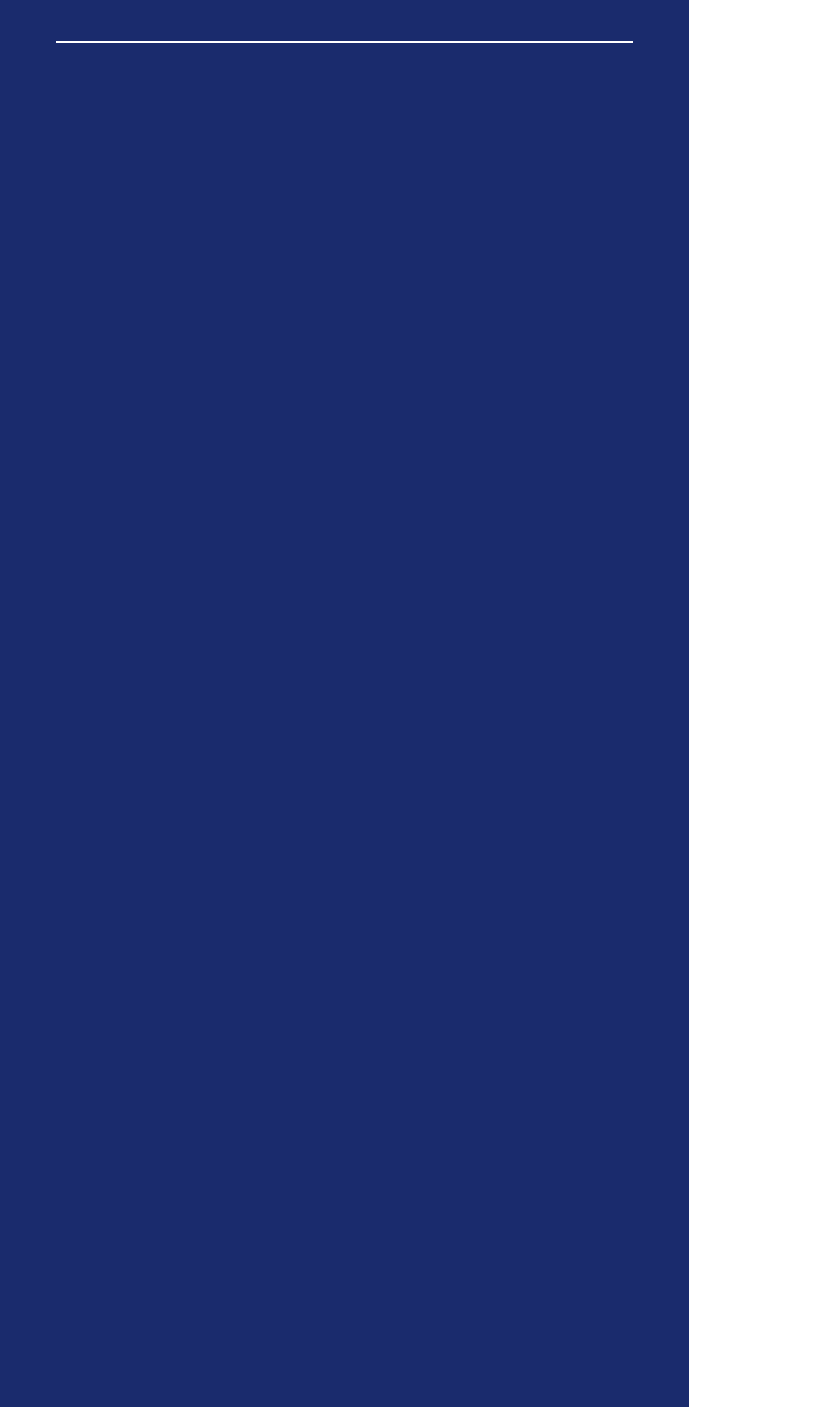Please identify the bounding box coordinates of the clickable element to fulfill the following instruction: "Enter last name". The coordinates should be four float numbers between 0 and 1, i.e., [left, top, right, bottom].

[0.067, 0.084, 0.754, 0.149]